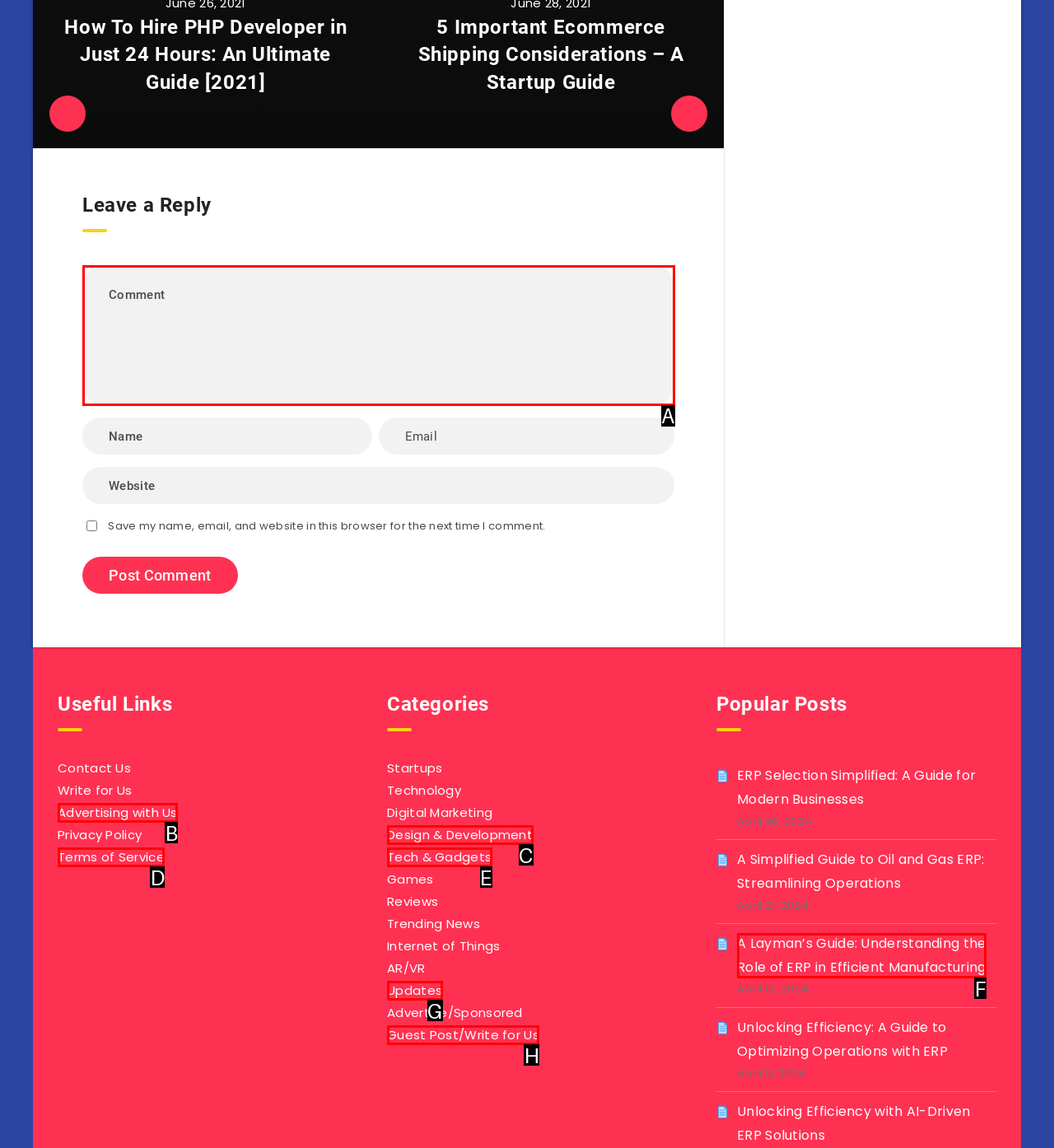Based on the description: Terms of Service, identify the matching HTML element. Reply with the letter of the correct option directly.

D